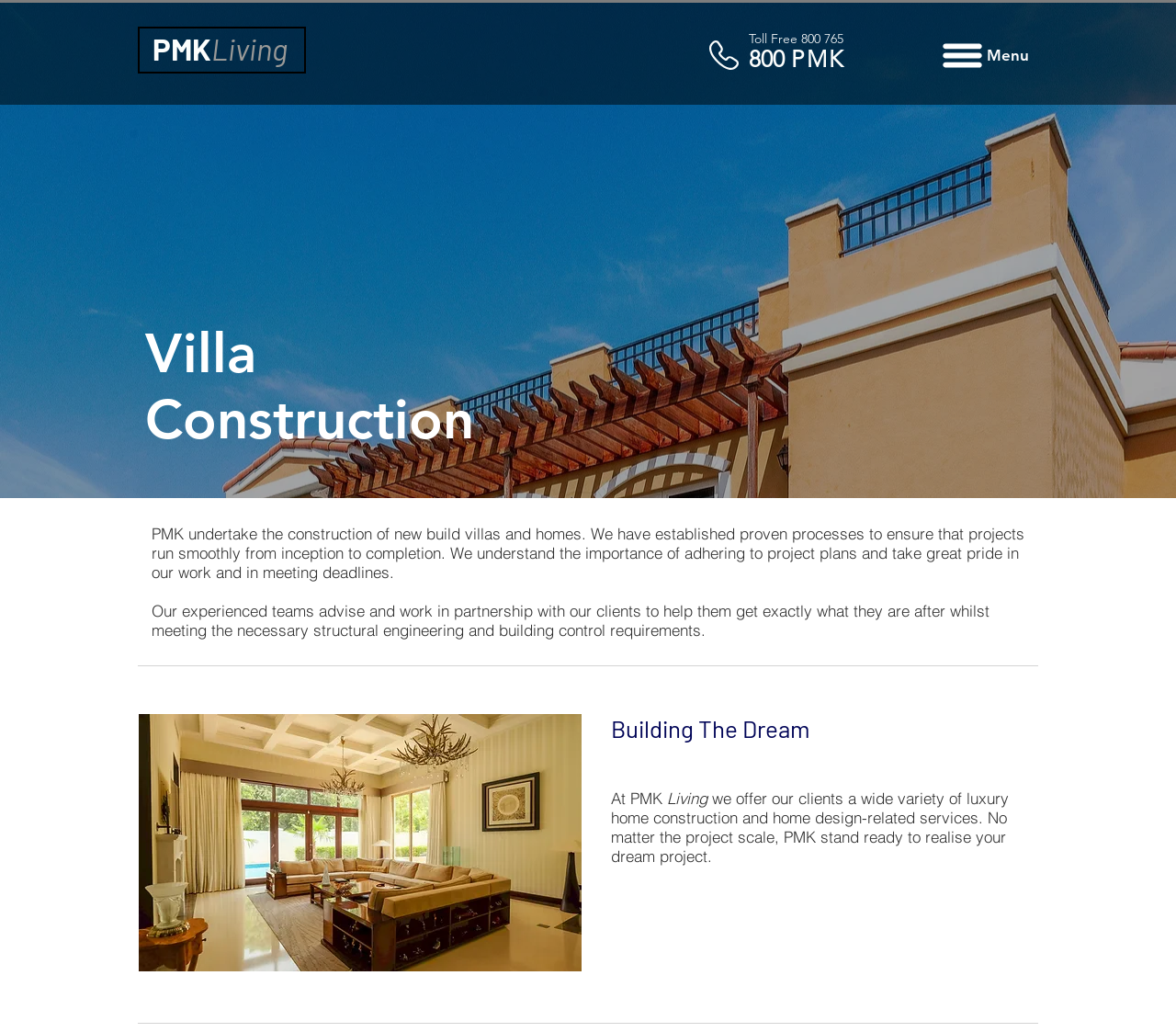What type of construction does PMK undertake? Examine the screenshot and reply using just one word or a brief phrase.

New build villas and homes